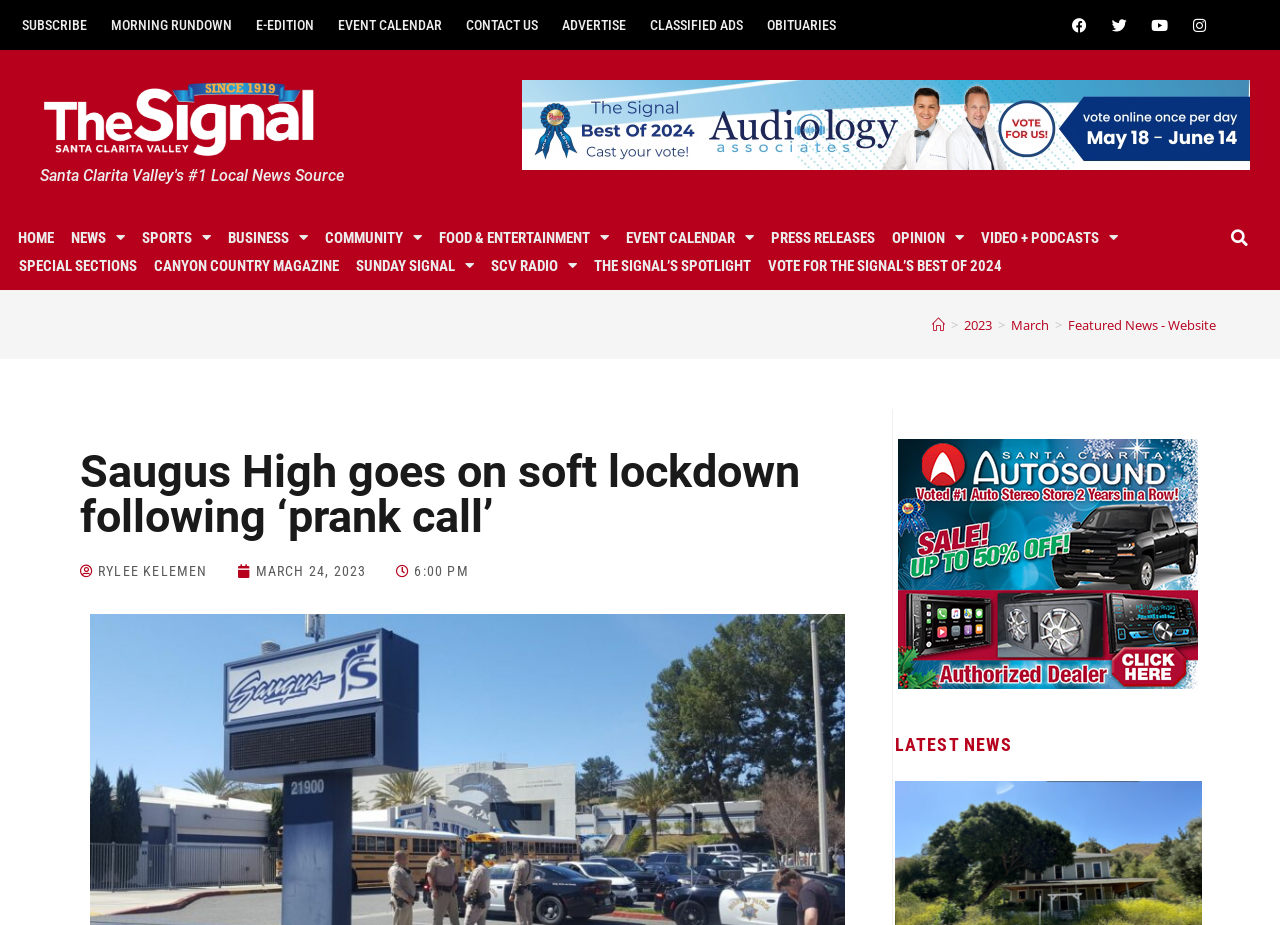Find the bounding box coordinates for the HTML element described as: "Video + Podcasts". The coordinates should consist of four float values between 0 and 1, i.e., [left, top, right, bottom].

[0.76, 0.242, 0.88, 0.272]